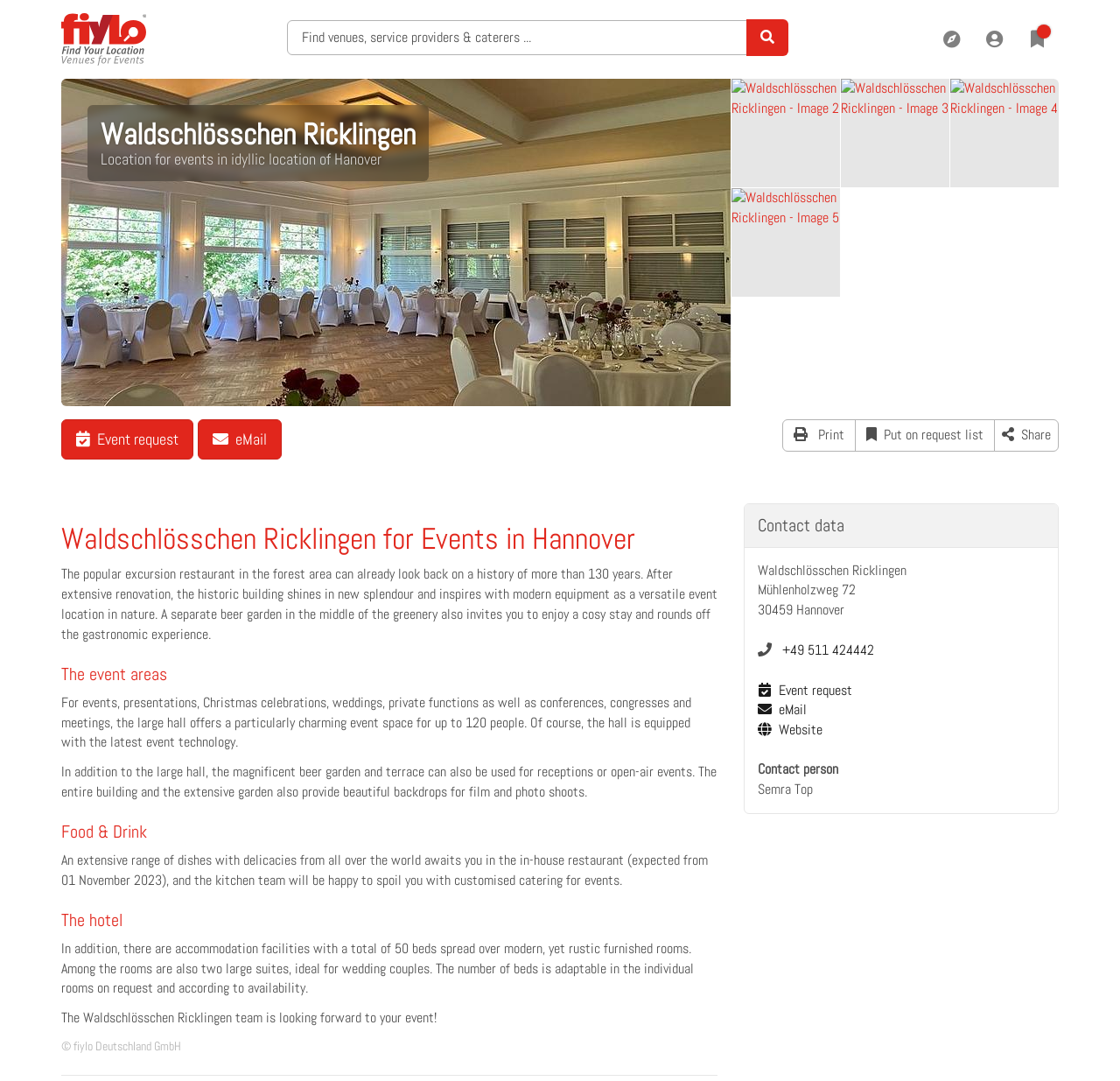What is the name of the venue?
Please respond to the question with as much detail as possible.

The name of the venue can be found in the heading 'Waldschlösschen Ricklingen Location for events in idyllic location of Hanover' and also in the contact data section as 'Waldschlösschen Ricklingen'.